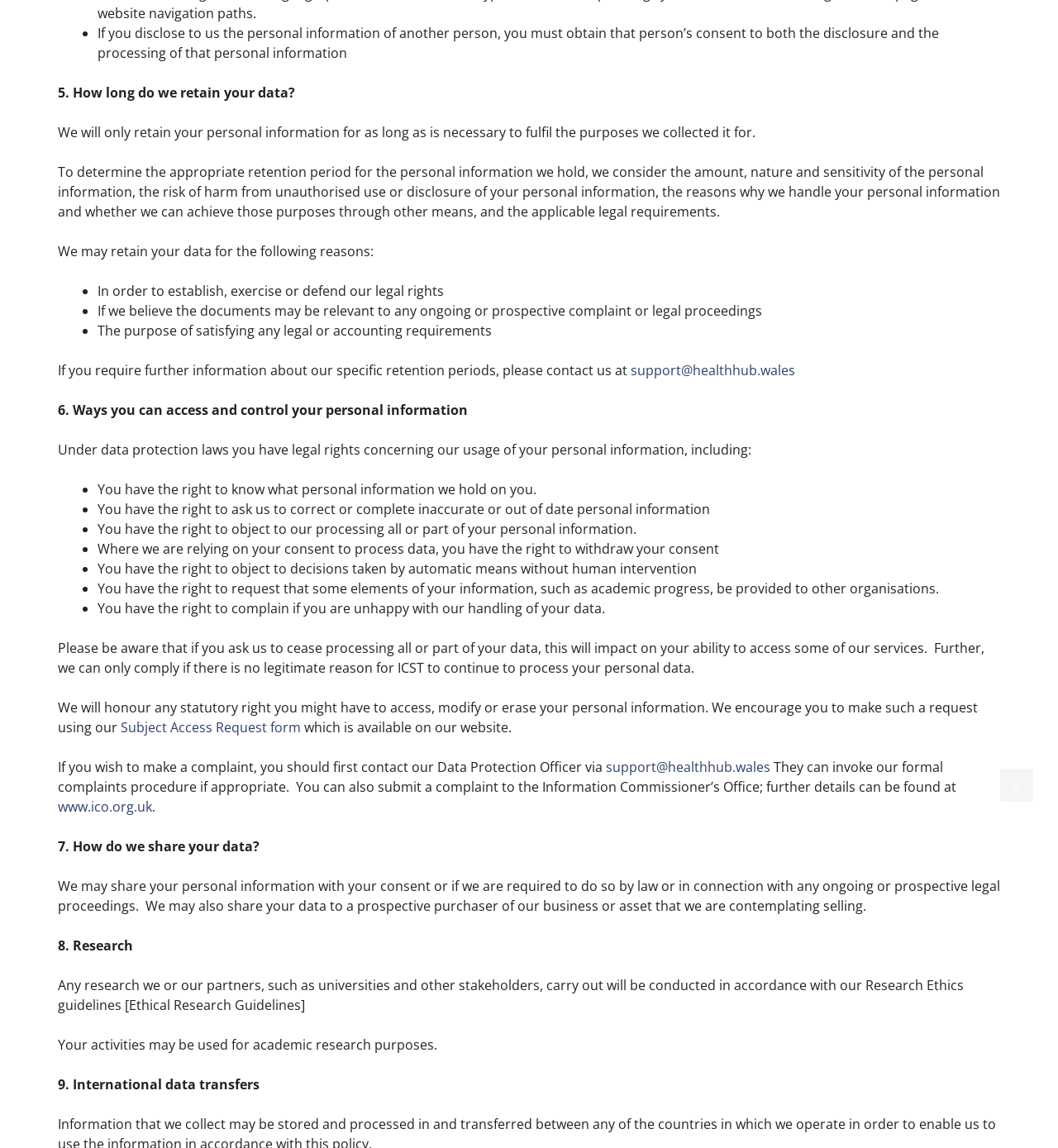Refer to the screenshot and give an in-depth answer to this question: How can you access and control your personal information?

The webpage states that under data protection laws, individuals have legal rights concerning the usage of their personal information, including the right to know what personal information is held, the right to correct or complete inaccurate information, and the right to object to processing, among others.